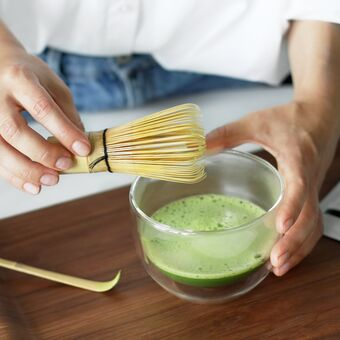Describe the image thoroughly, including all noticeable details.

The image depicts a person engaging in the preparation of Matcha Slim, a green tea powder known for its health benefits. The individual is skillfully using a bamboo whisk to mix the vibrant green tea in a clear glass bowl, showcasing the traditional method of frothing matcha. The bowl, filled with a richly colored matcha, sits atop a wooden countertop, reflecting the natural ambiance of tea preparation. Next to the bowl, a small, elegant spoon adds an inviting touch to the scene. This image illustrates the essence of making a nutritious drink, as detailed in the accompanying instructions for use, which emphasize the importance of mixing one teaspoon of powder with boiling water.